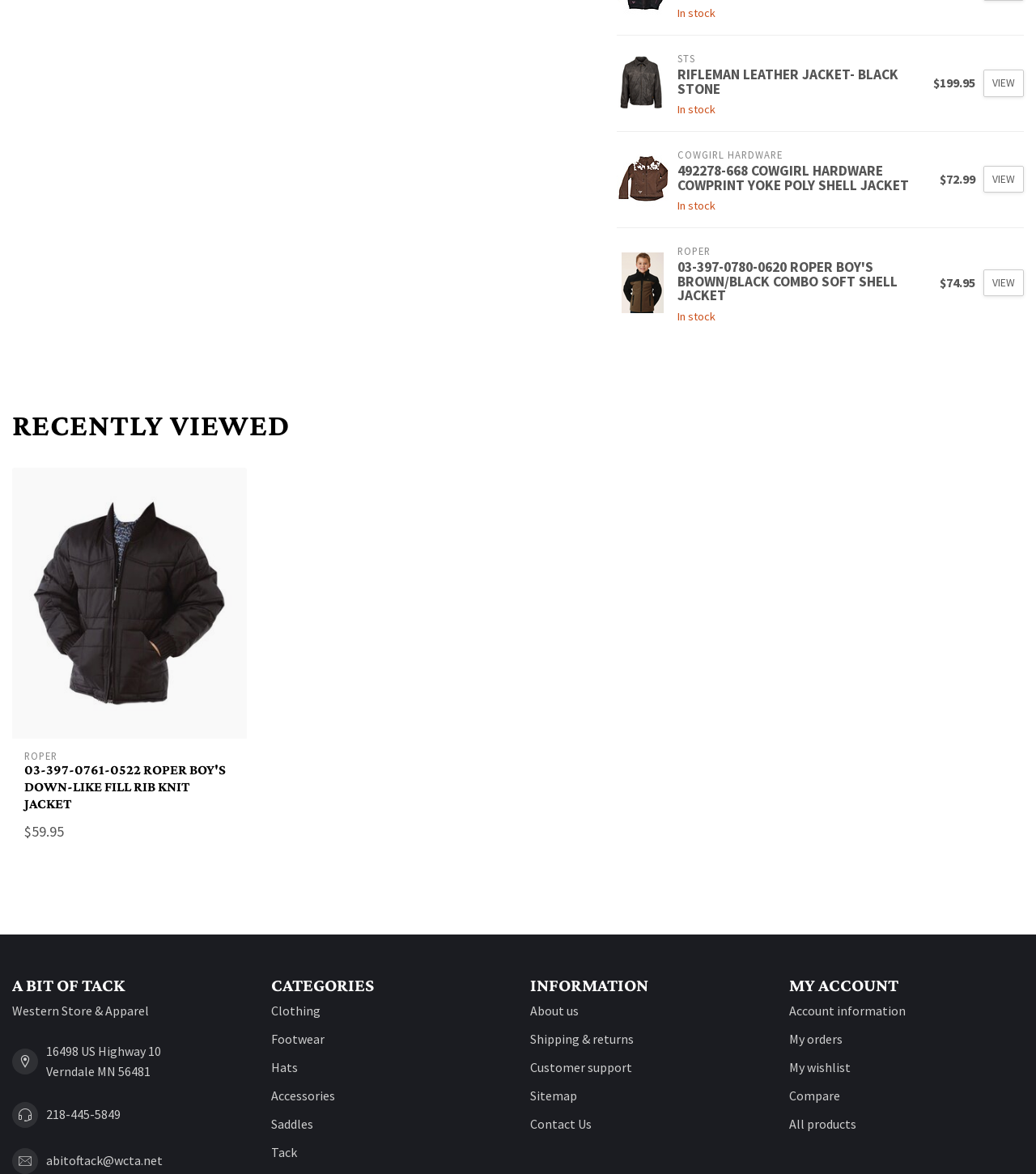Carefully observe the image and respond to the question with a detailed answer:
What is the name of the store?

The name of the store can be found in the section below the 'RECENTLY VIEWED' heading, which is 'A BIT OF TACK'.